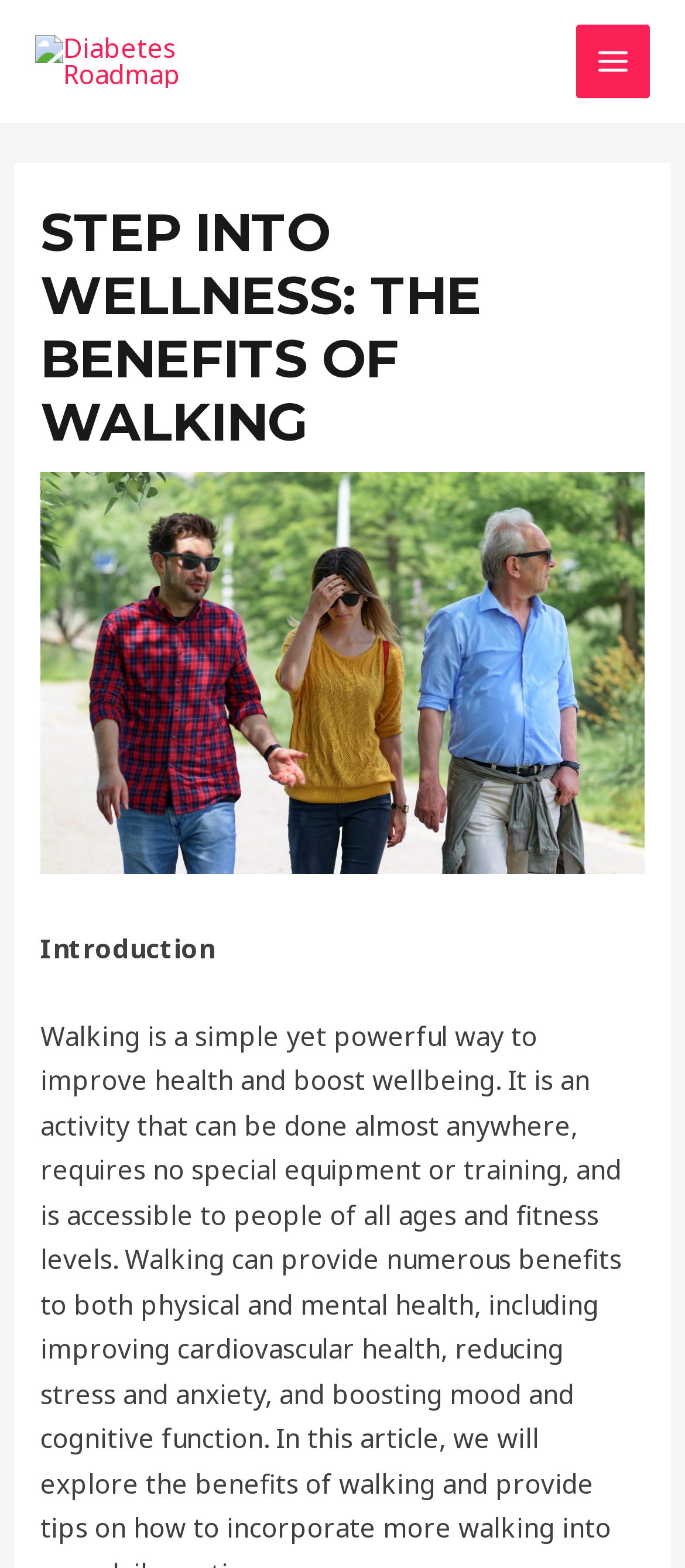Provide your answer to the question using just one word or phrase: Is there an image on the webpage?

Yes